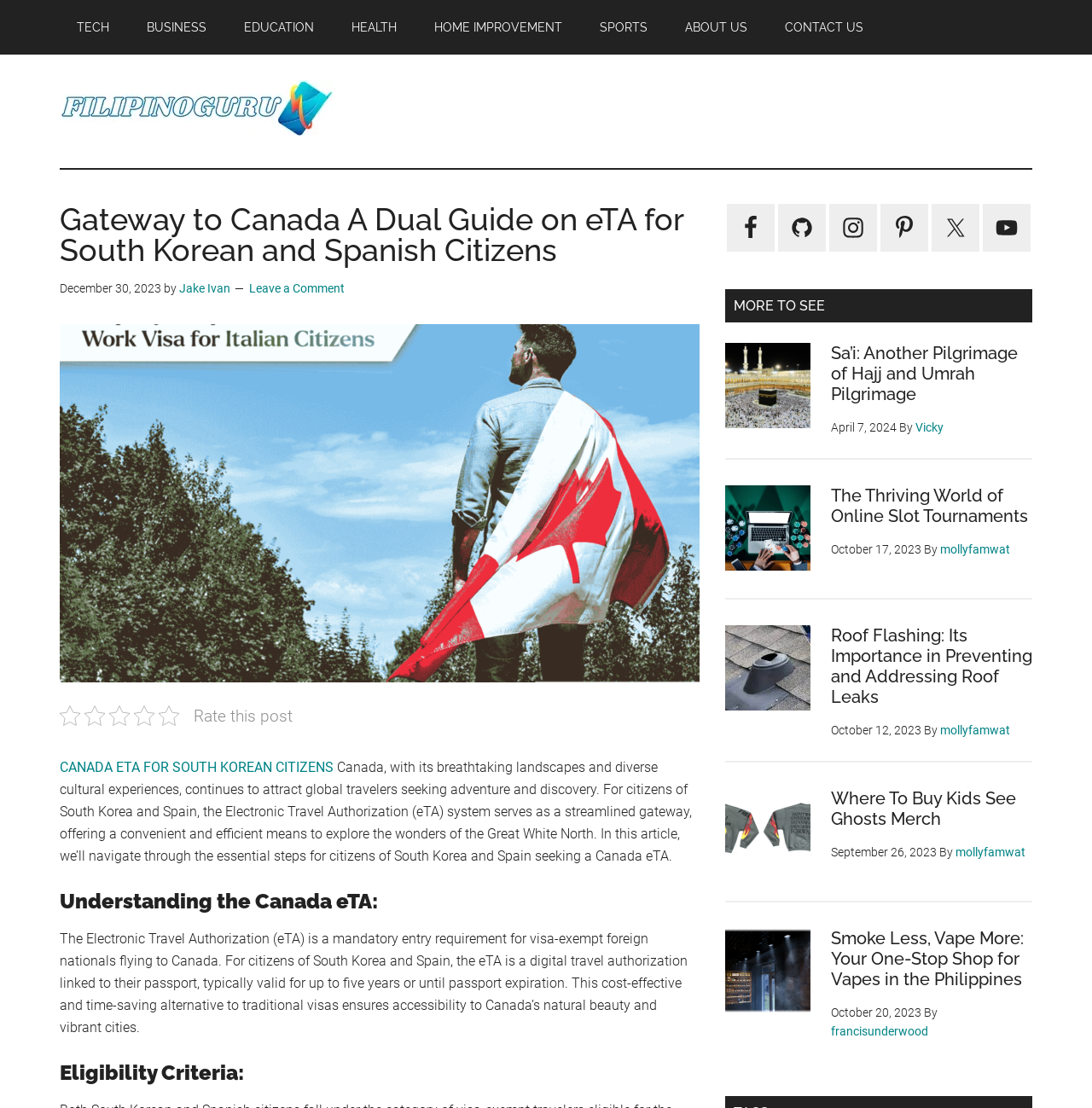Identify the bounding box coordinates for the element you need to click to achieve the following task: "Click on the 'TECH' link". Provide the bounding box coordinates as four float numbers between 0 and 1, in the form [left, top, right, bottom].

[0.055, 0.0, 0.116, 0.049]